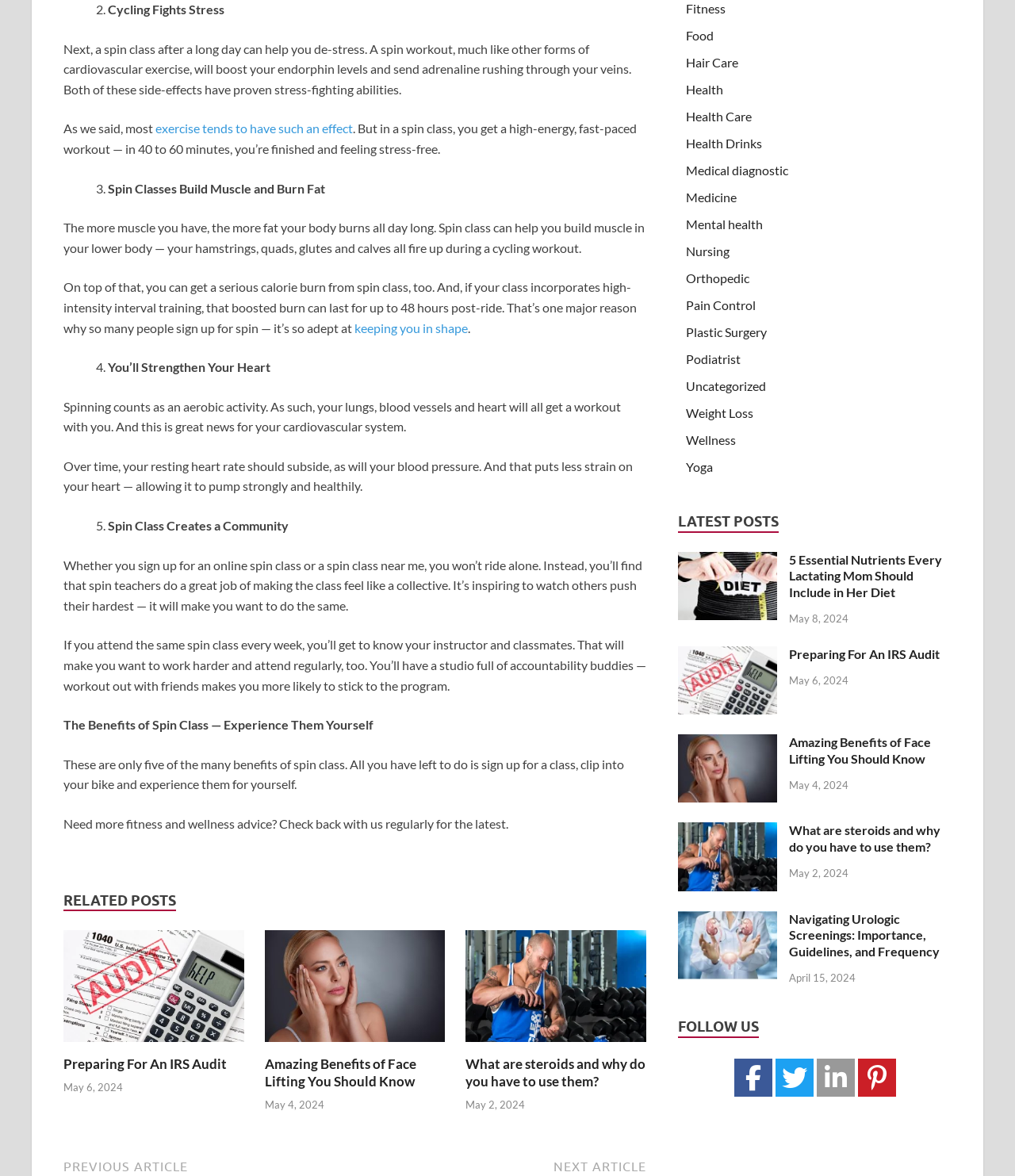Please provide a one-word or short phrase answer to the question:
What is the main topic of this webpage?

Cycling